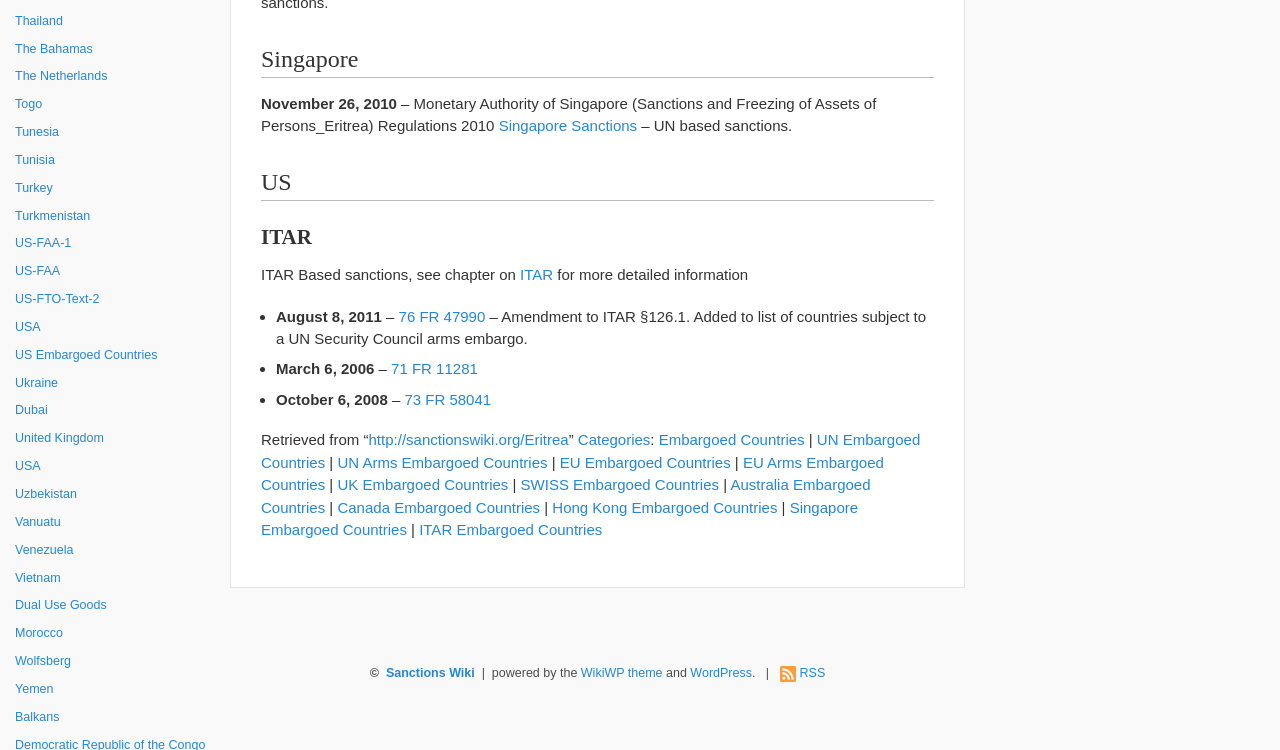Find the bounding box coordinates of the element to click in order to complete the given instruction: "Go to the page of UN Arms Embargoed Countries."

[0.264, 0.605, 0.428, 0.628]